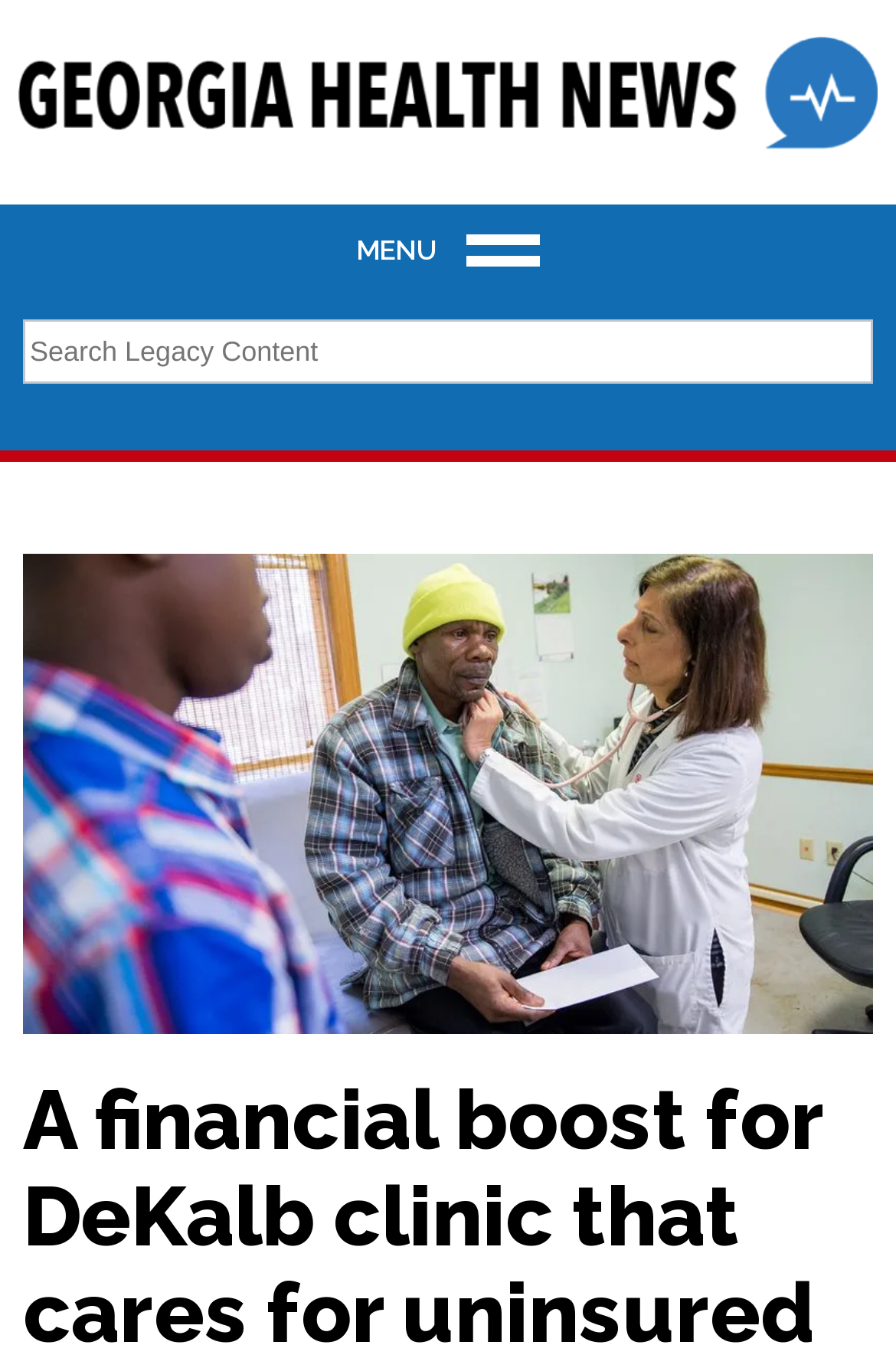Is the image on the MENU button a logo?
Using the image as a reference, answer the question in detail.

The image on the MENU button has an empty description, indicating it is not a logo, but rather a decorative element or an icon.